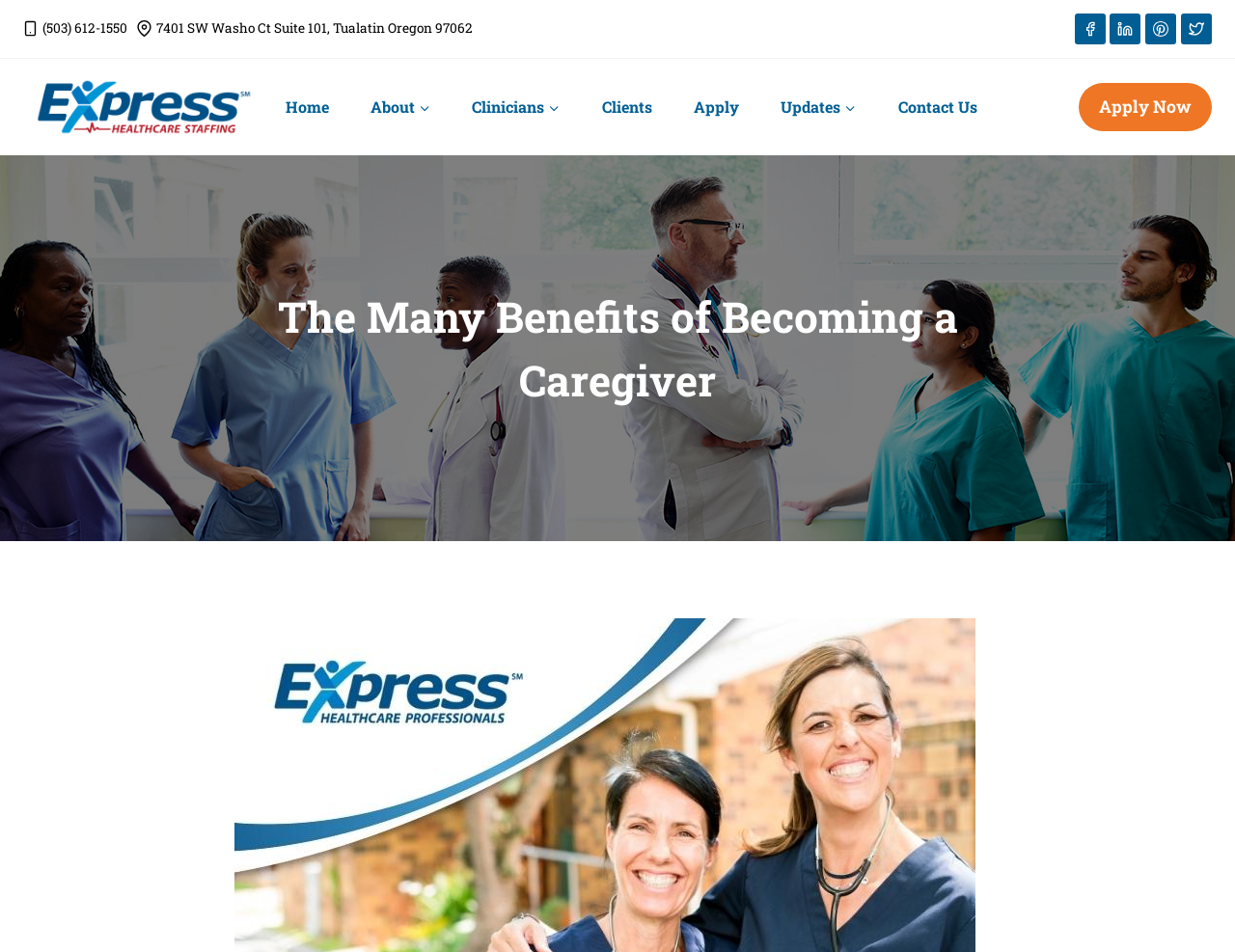Please find and report the bounding box coordinates of the element to click in order to perform the following action: "Apply Now". The coordinates should be expressed as four float numbers between 0 and 1, in the format [left, top, right, bottom].

[0.873, 0.088, 0.981, 0.137]